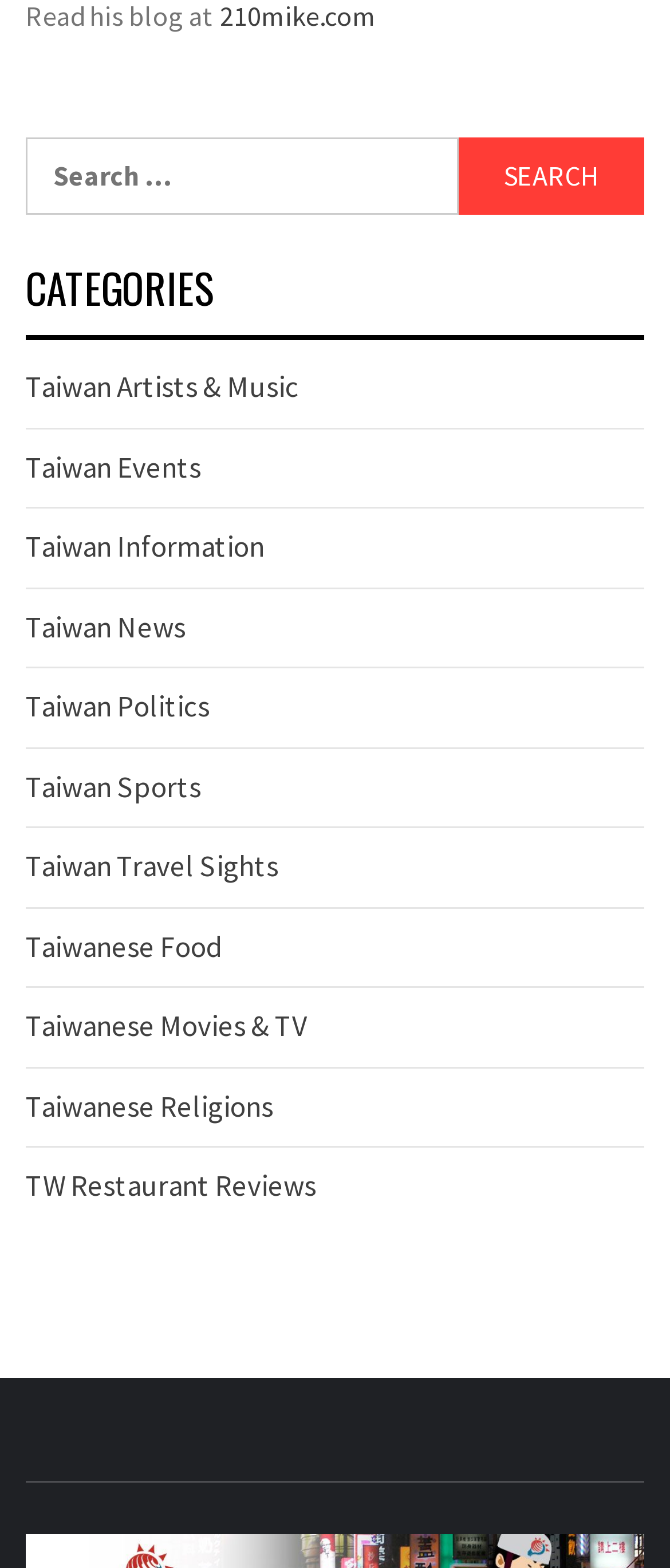What categories are available on this webpage?
Please look at the screenshot and answer in one word or a short phrase.

Taiwan-related categories